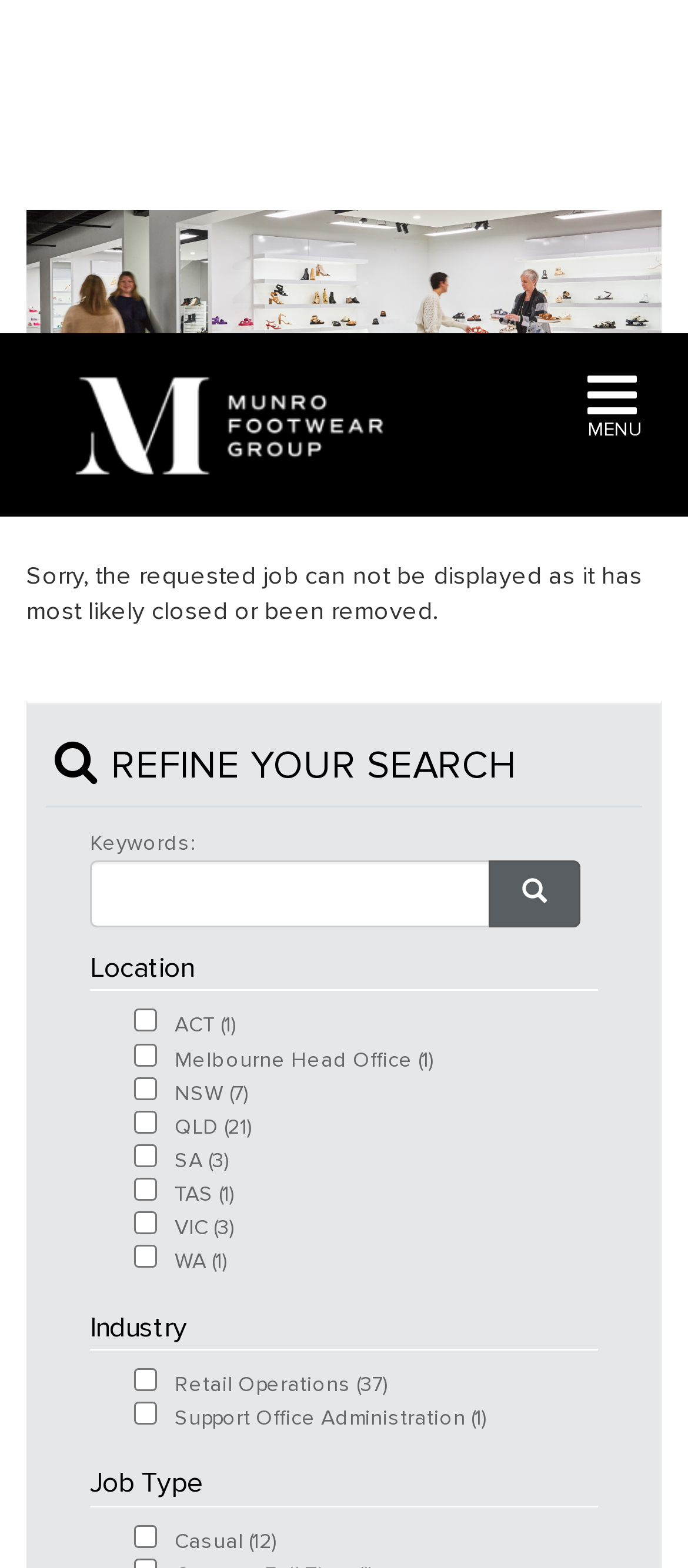How many keywords can be entered for job search?
Provide a concise answer using a single word or phrase based on the image.

1